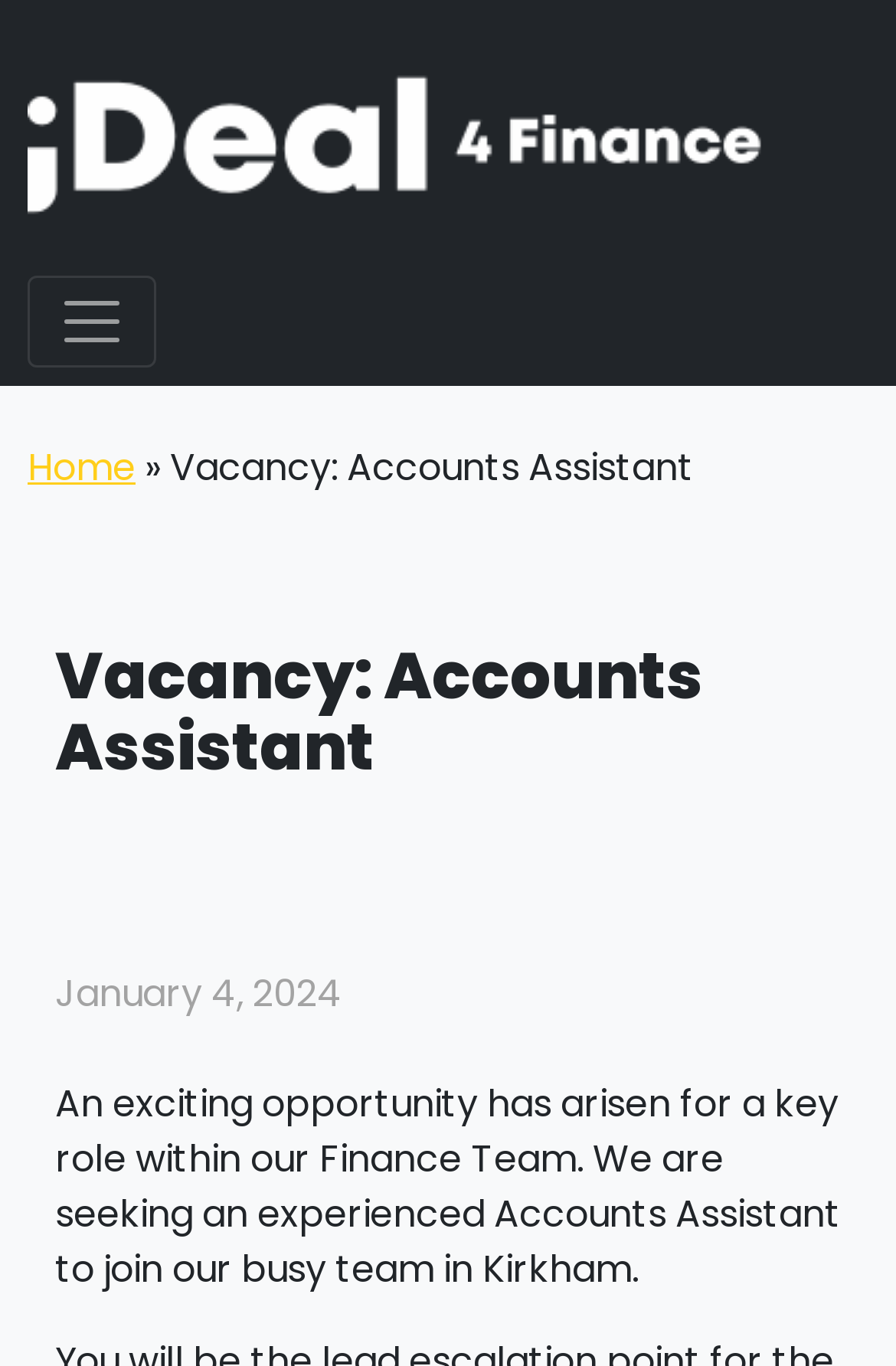Identify and provide the title of the webpage.

Vacancy: Accounts Assistant